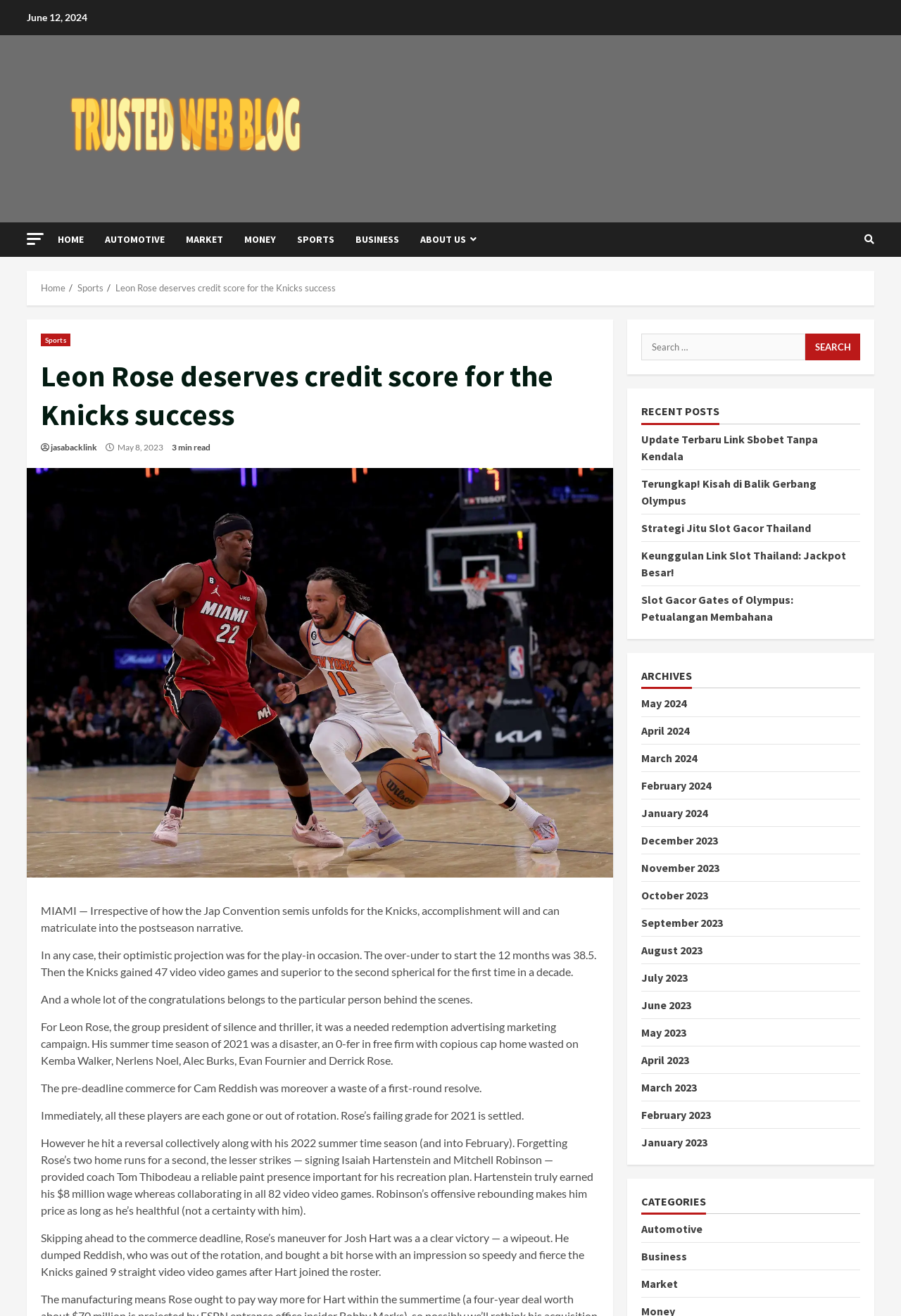Please identify the bounding box coordinates for the region that you need to click to follow this instruction: "Click on the 'HOME' link".

[0.064, 0.169, 0.105, 0.195]